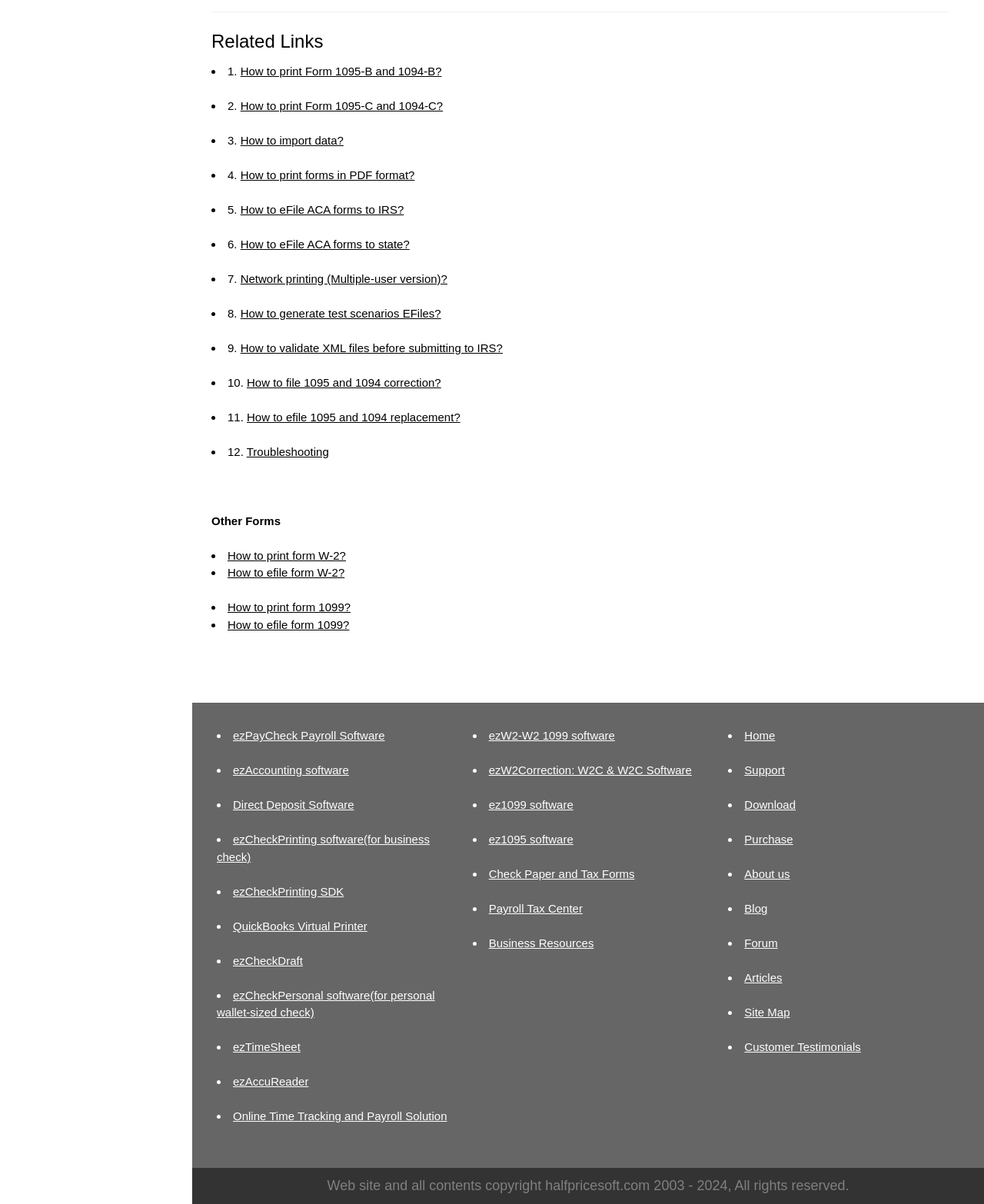Given the description "Forum", determine the bounding box of the corresponding UI element.

[0.756, 0.778, 0.79, 0.789]